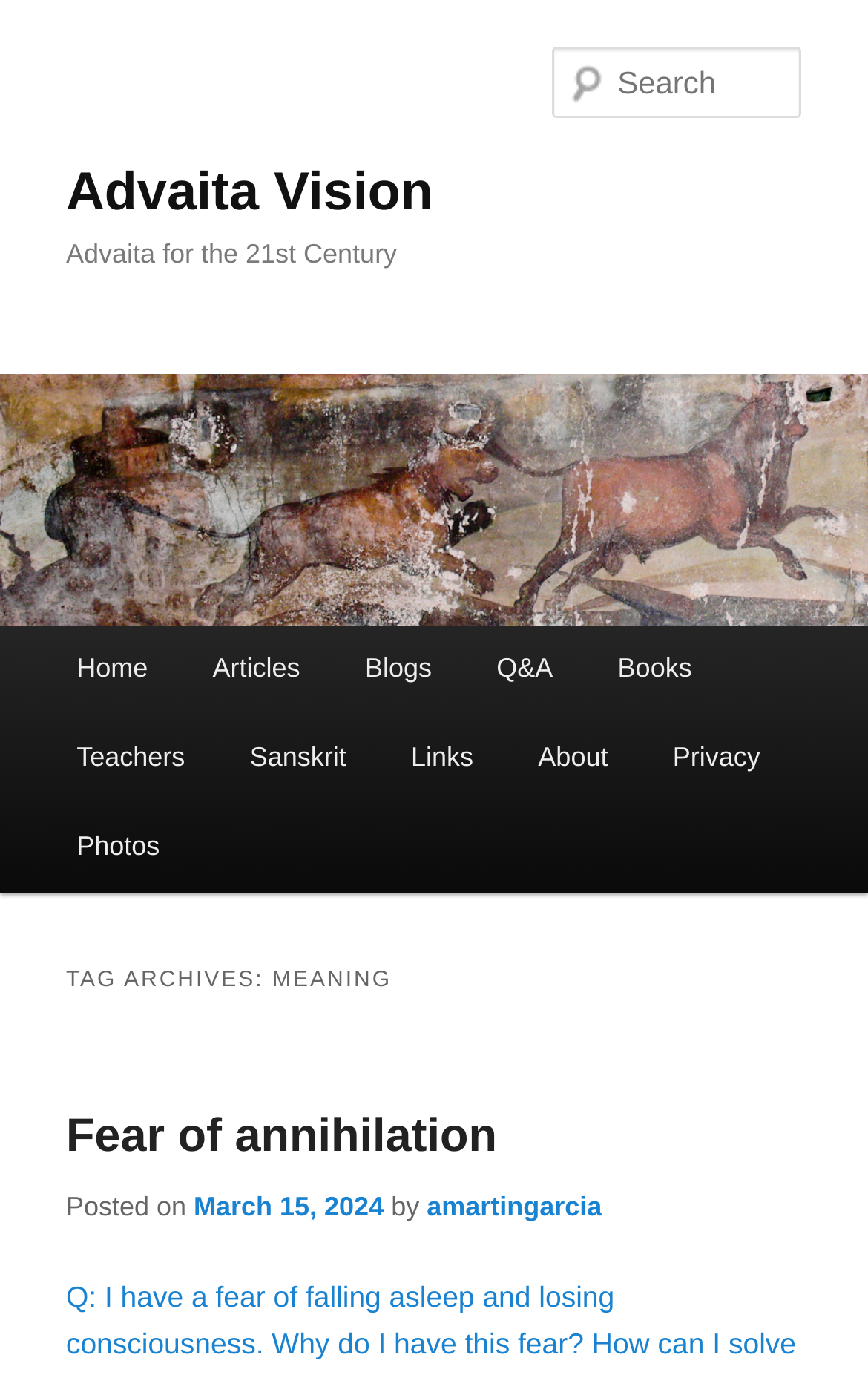What is the title of the first article?
Look at the image and answer the question using a single word or phrase.

Fear of annihilation